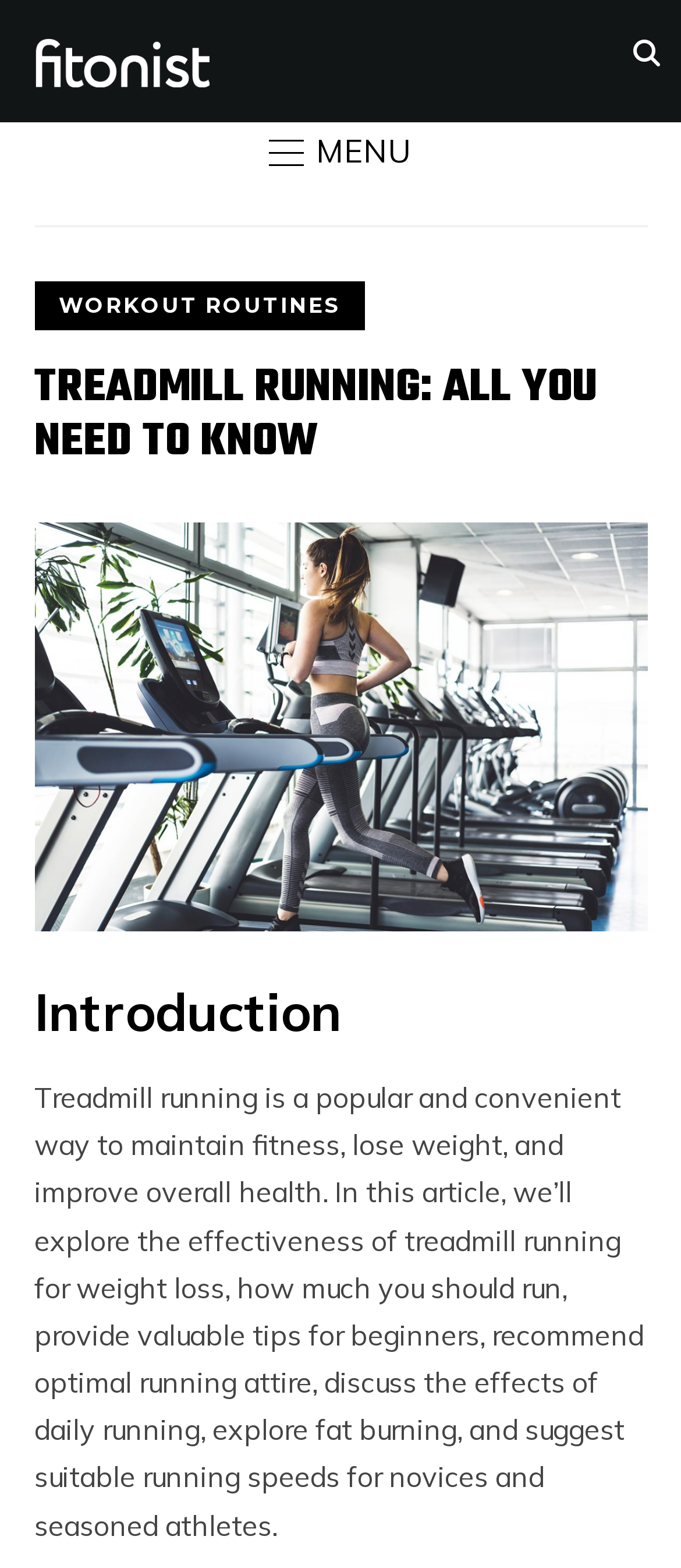Give a short answer to this question using one word or a phrase:
What is the target audience of this article?

Beginners and seasoned athletes